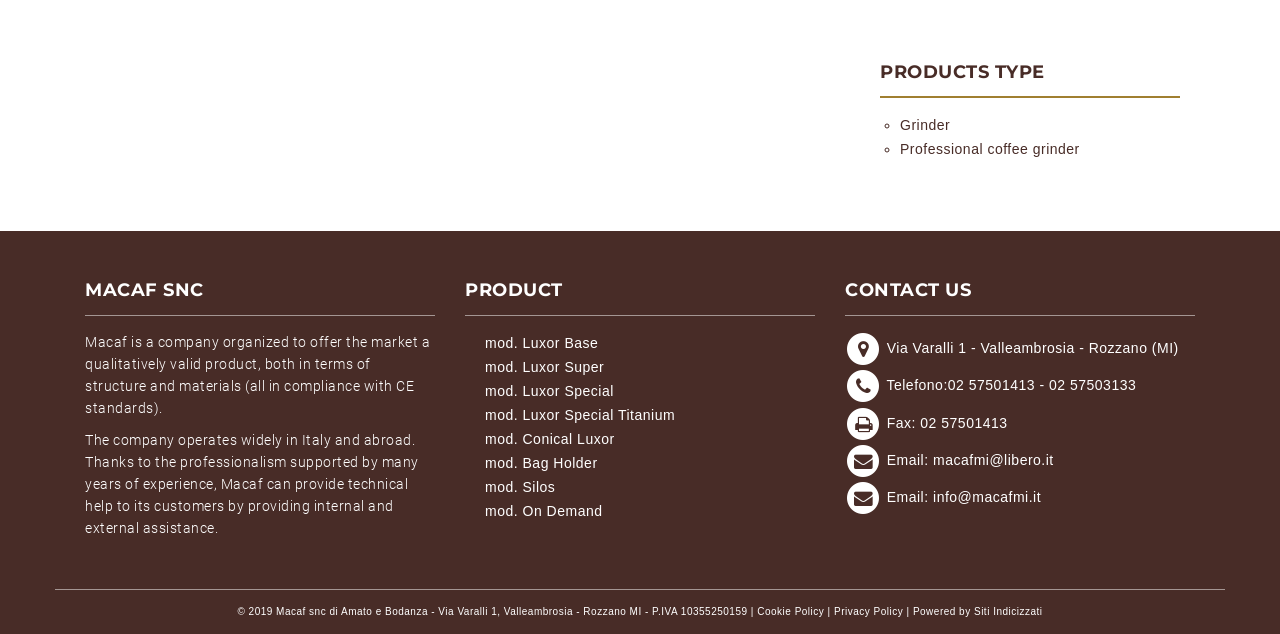Bounding box coordinates are to be given in the format (top-left x, top-left y, bottom-right x, bottom-right y). All values must be floating point numbers between 0 and 1. Provide the bounding box coordinate for the UI element described as: mod. Luxor Special Titanium

[0.379, 0.642, 0.527, 0.667]